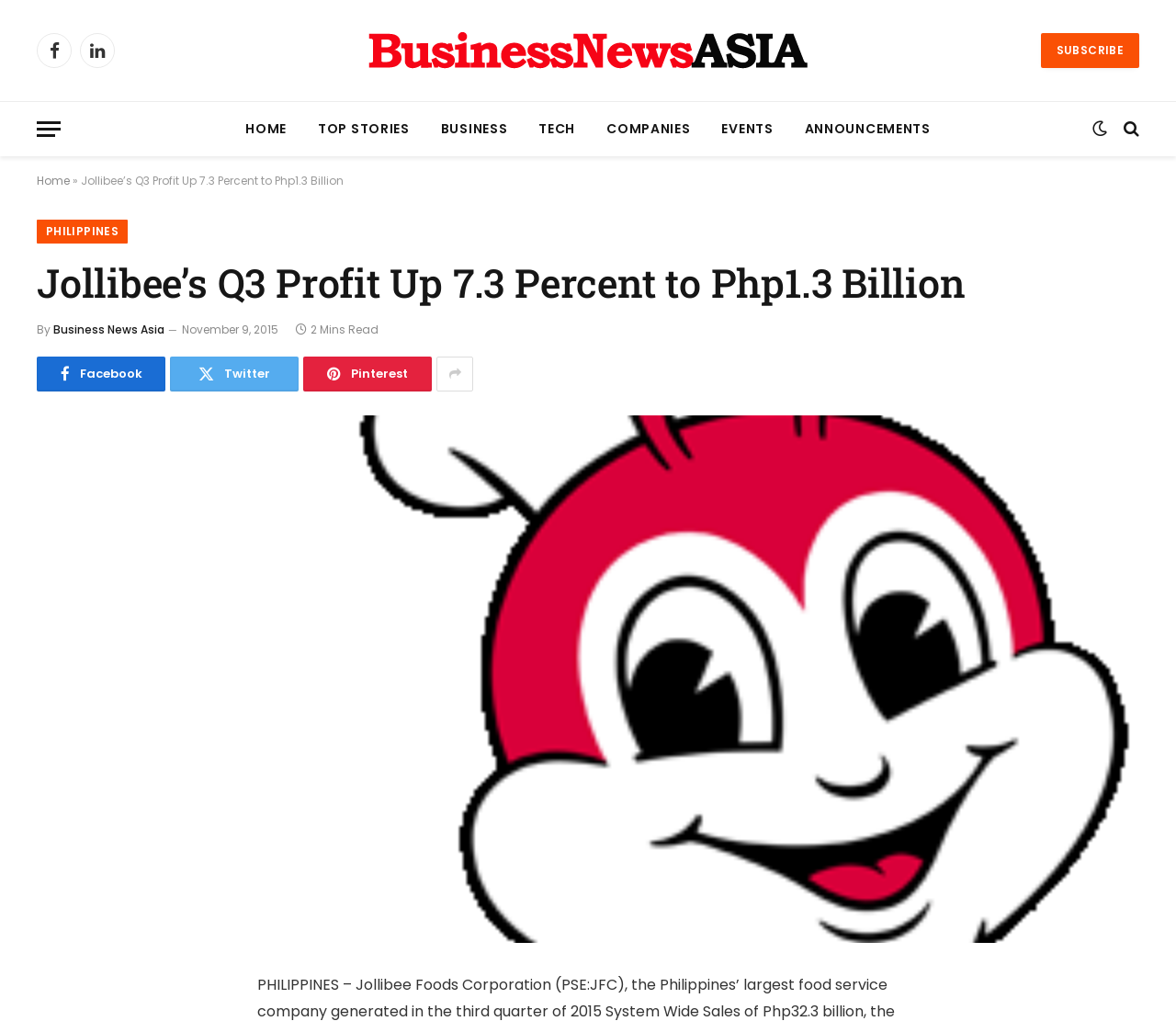Highlight the bounding box coordinates of the element that should be clicked to carry out the following instruction: "Click on Facebook link". The coordinates must be given as four float numbers ranging from 0 to 1, i.e., [left, top, right, bottom].

[0.031, 0.032, 0.061, 0.067]